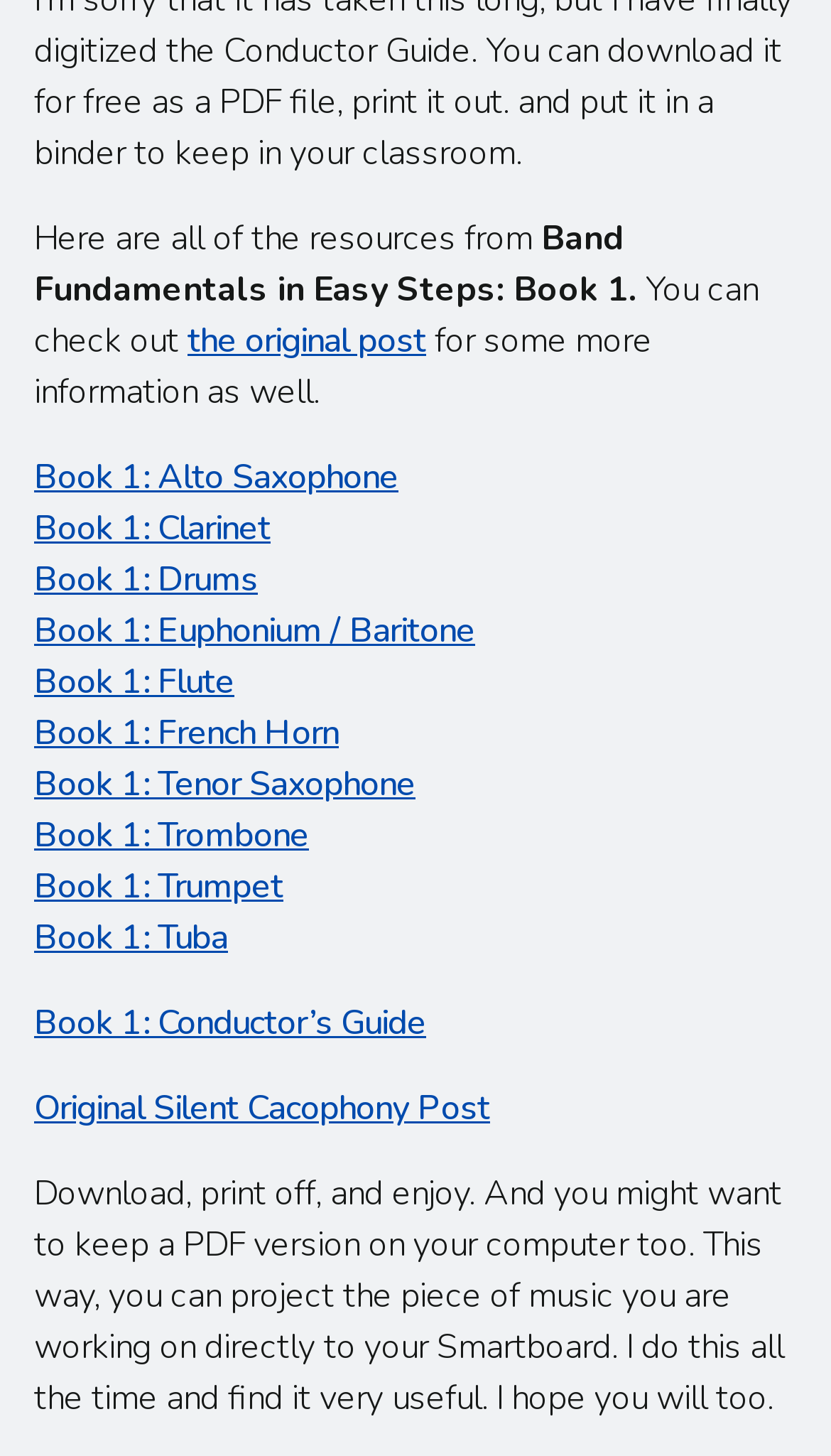Please locate the bounding box coordinates of the element that should be clicked to achieve the given instruction: "View Alto Saxophone resources".

[0.041, 0.312, 0.479, 0.344]